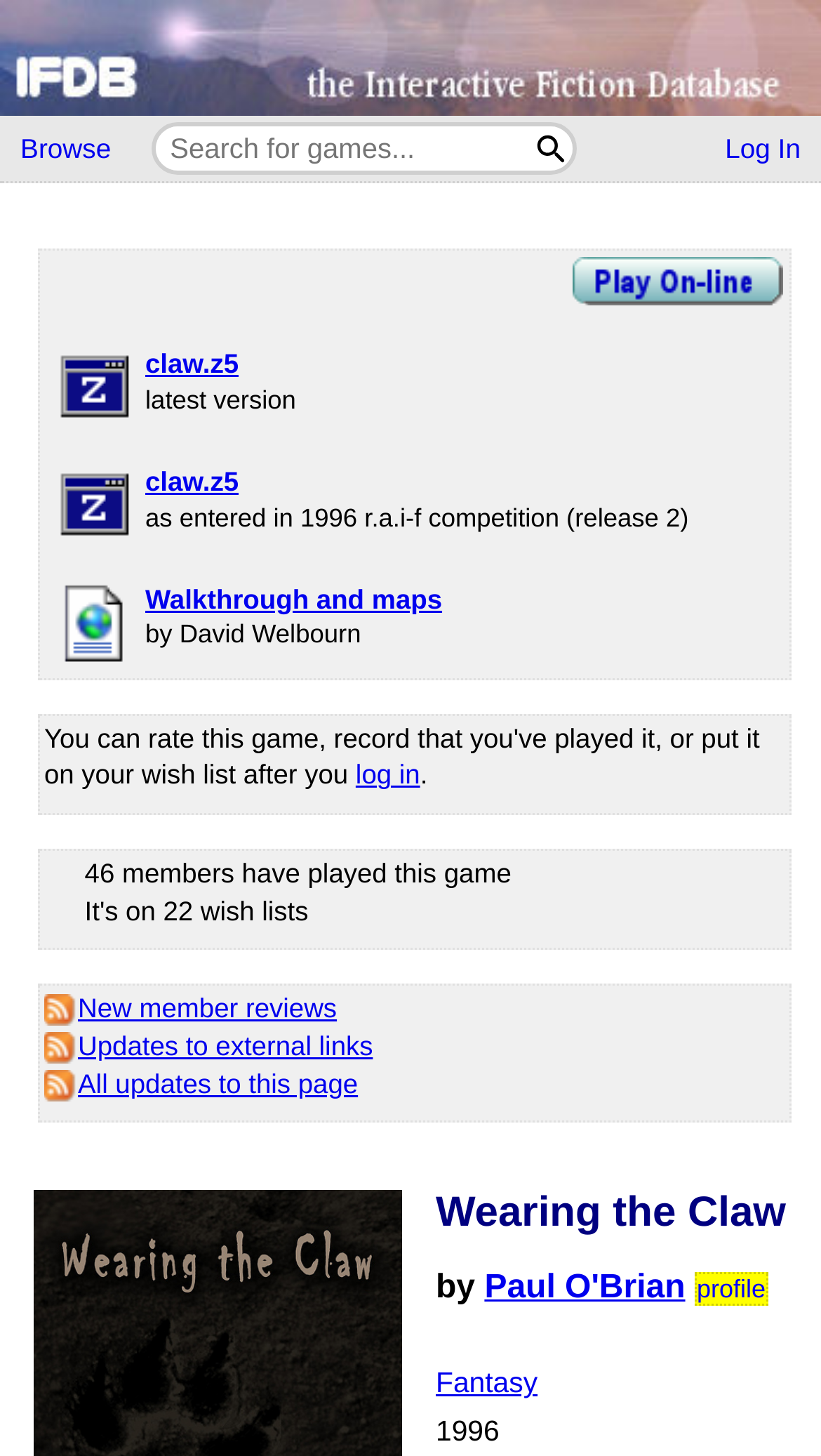How many members have played this game?
Look at the image and respond with a one-word or short phrase answer.

46